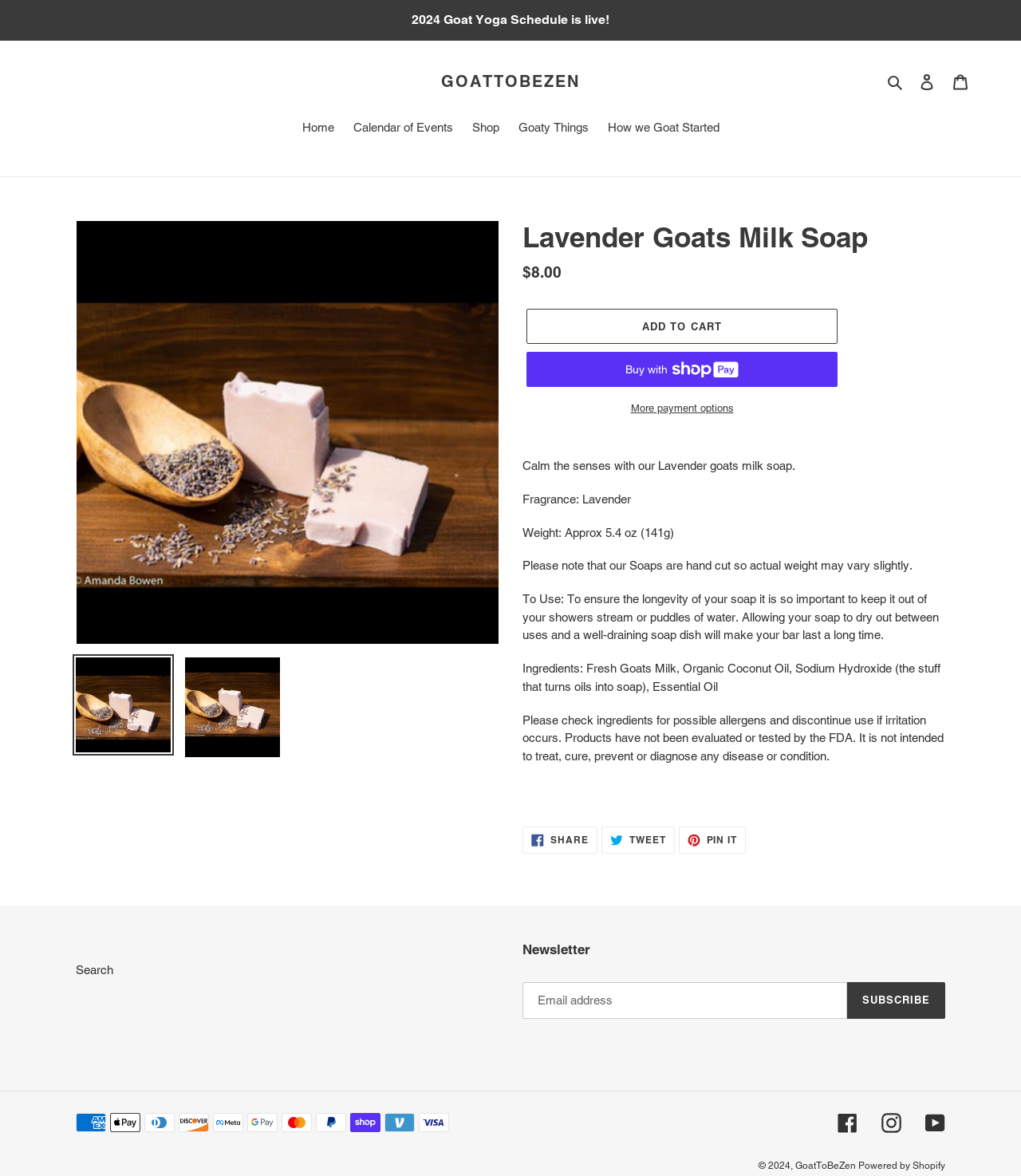What is the price of the soap?
Please describe in detail the information shown in the image to answer the question.

I found the answer by looking at the description list detail which shows the regular price of the soap as $8.00.